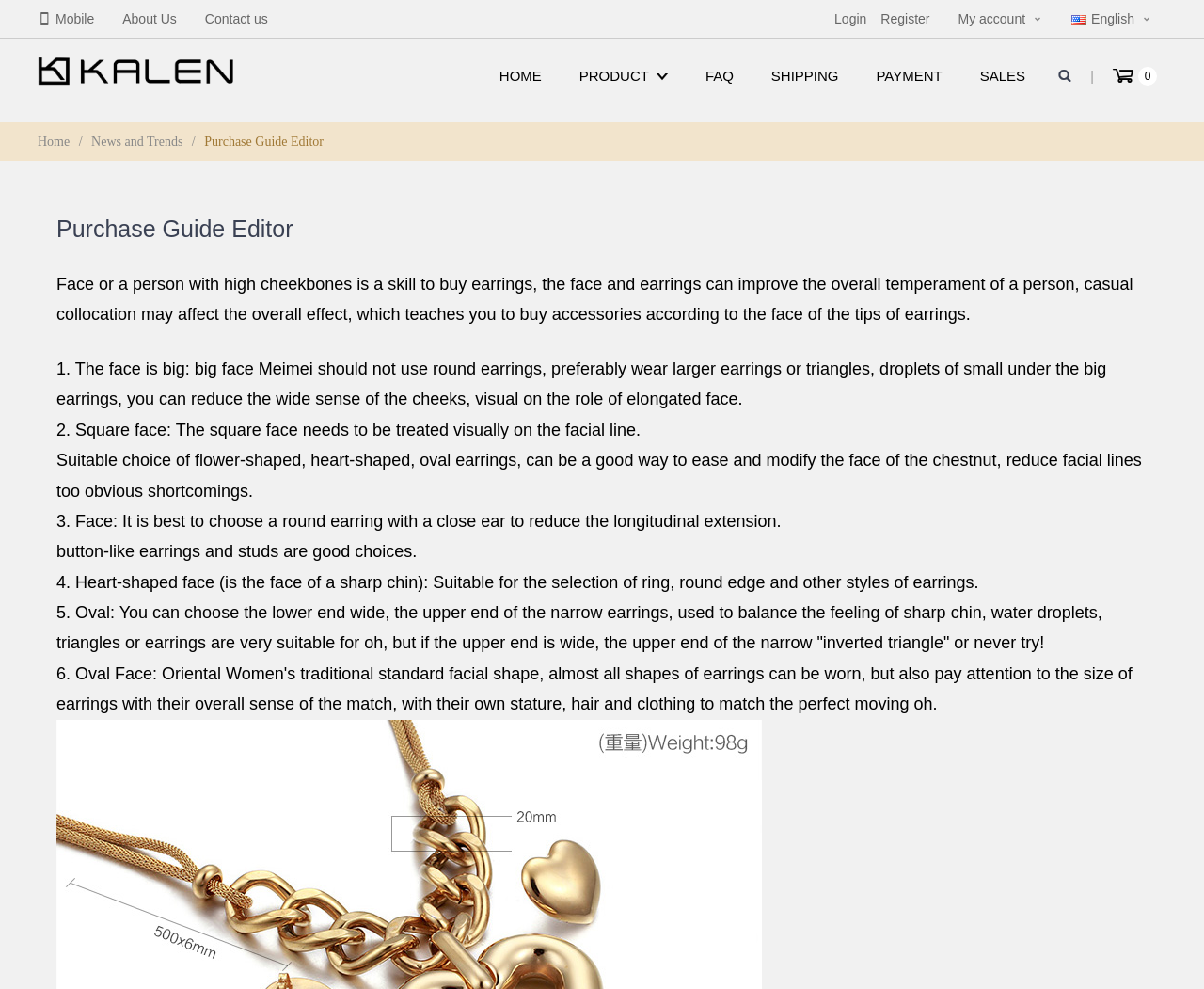Identify and extract the main heading from the webpage.

Purchase Guide Editor